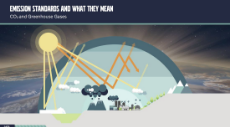Give a one-word or short phrase answer to this question: 
Is the image part of a series?

Yes